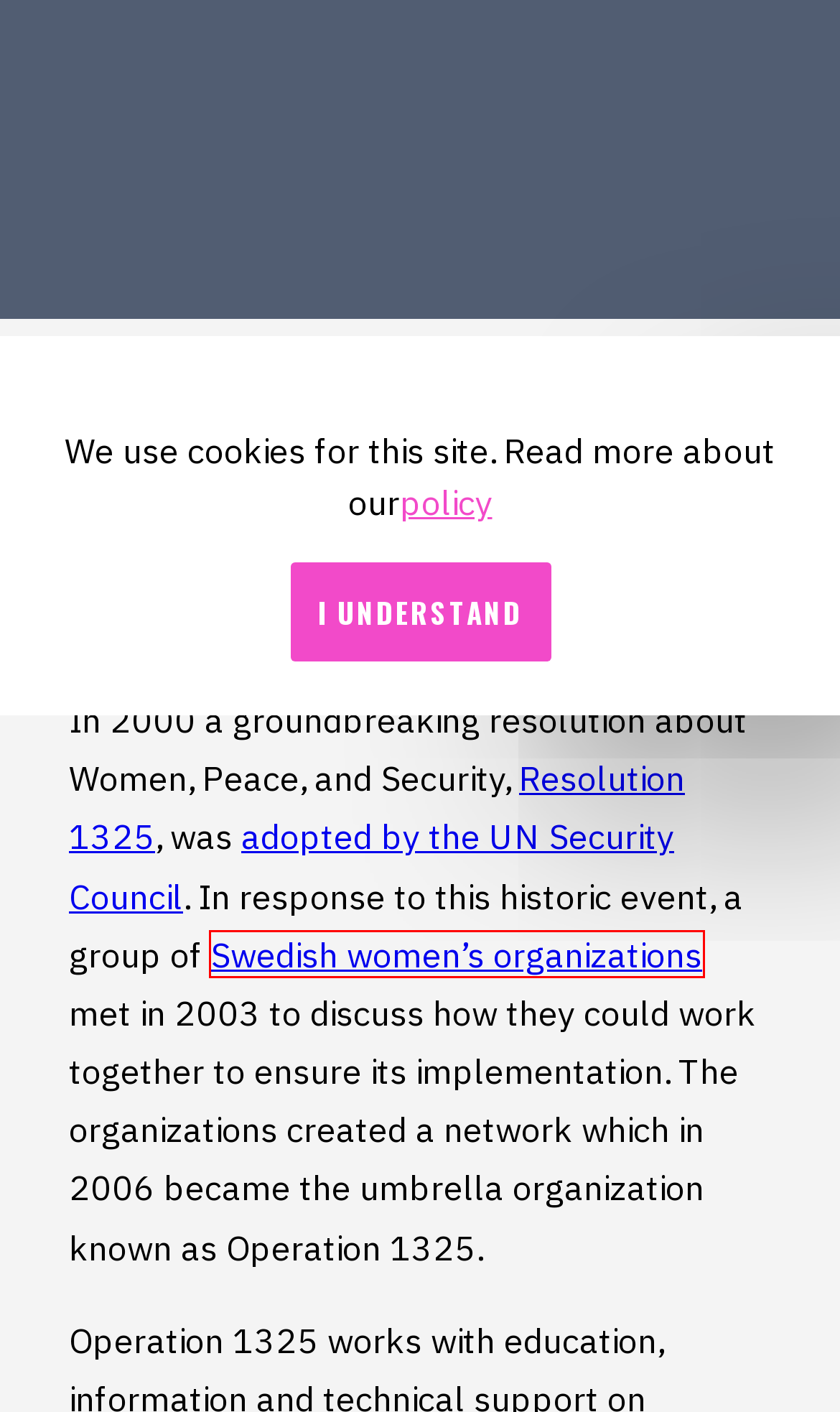Look at the screenshot of a webpage with a red bounding box and select the webpage description that best corresponds to the new page after clicking the element in the red box. Here are the options:
A. Lectures – Operation1325
B. Operation1325 – Makt åt kvinnor i fredsprocesser
C. Get active – Operation1325
D. Organisations – Operation1325
E. International Girl’s Day – Operation1325
F. Blog – Operation1325
G. Knowledge bank – Operation1325
H. Latest – Operation1325

D